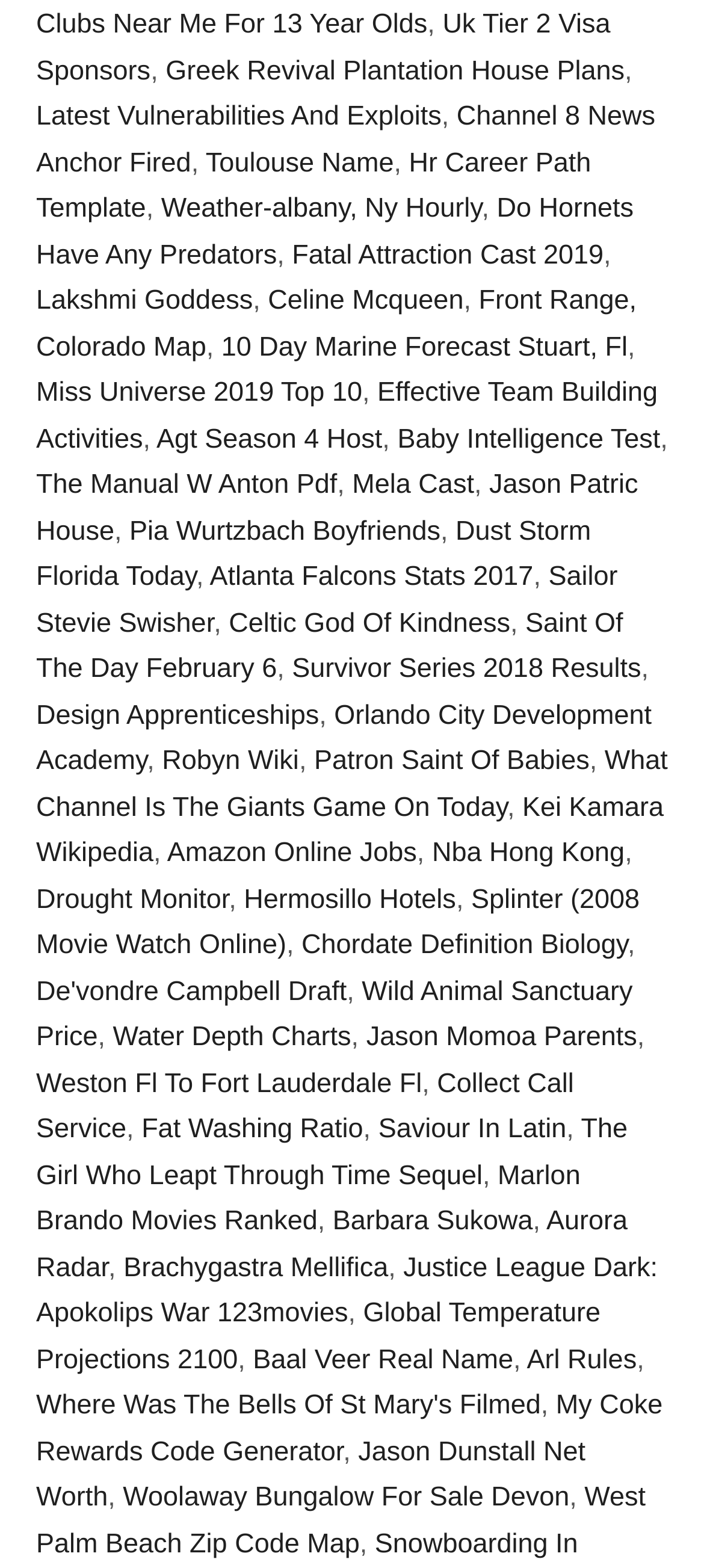Determine the bounding box coordinates of the clickable region to follow the instruction: "Visit Greek Revival Plantation House Plans".

[0.235, 0.035, 0.887, 0.055]